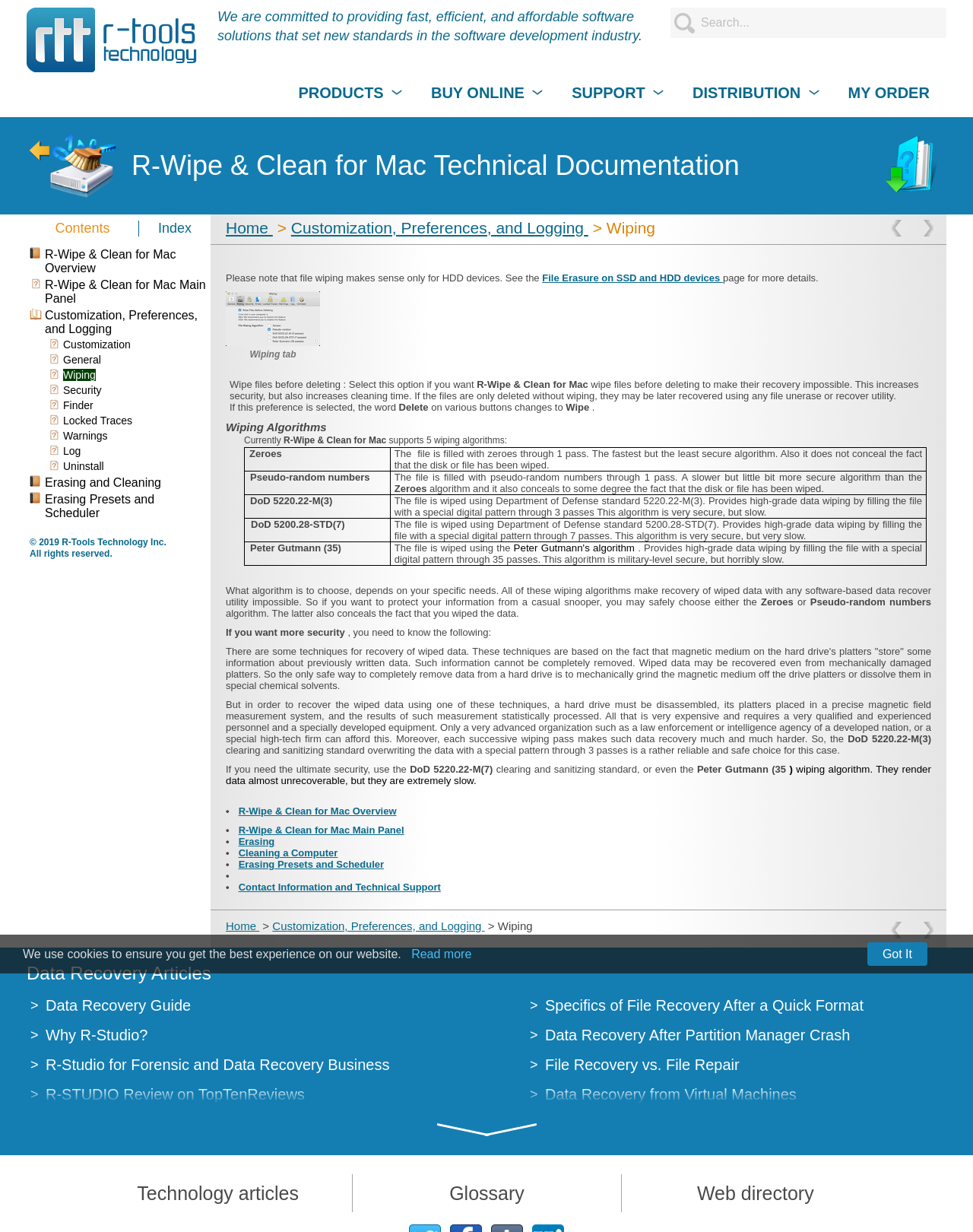Determine the bounding box coordinates for the area that needs to be clicked to fulfill this task: "Click on Wiping". The coordinates must be given as four float numbers between 0 and 1, i.e., [left, top, right, bottom].

[0.065, 0.299, 0.098, 0.309]